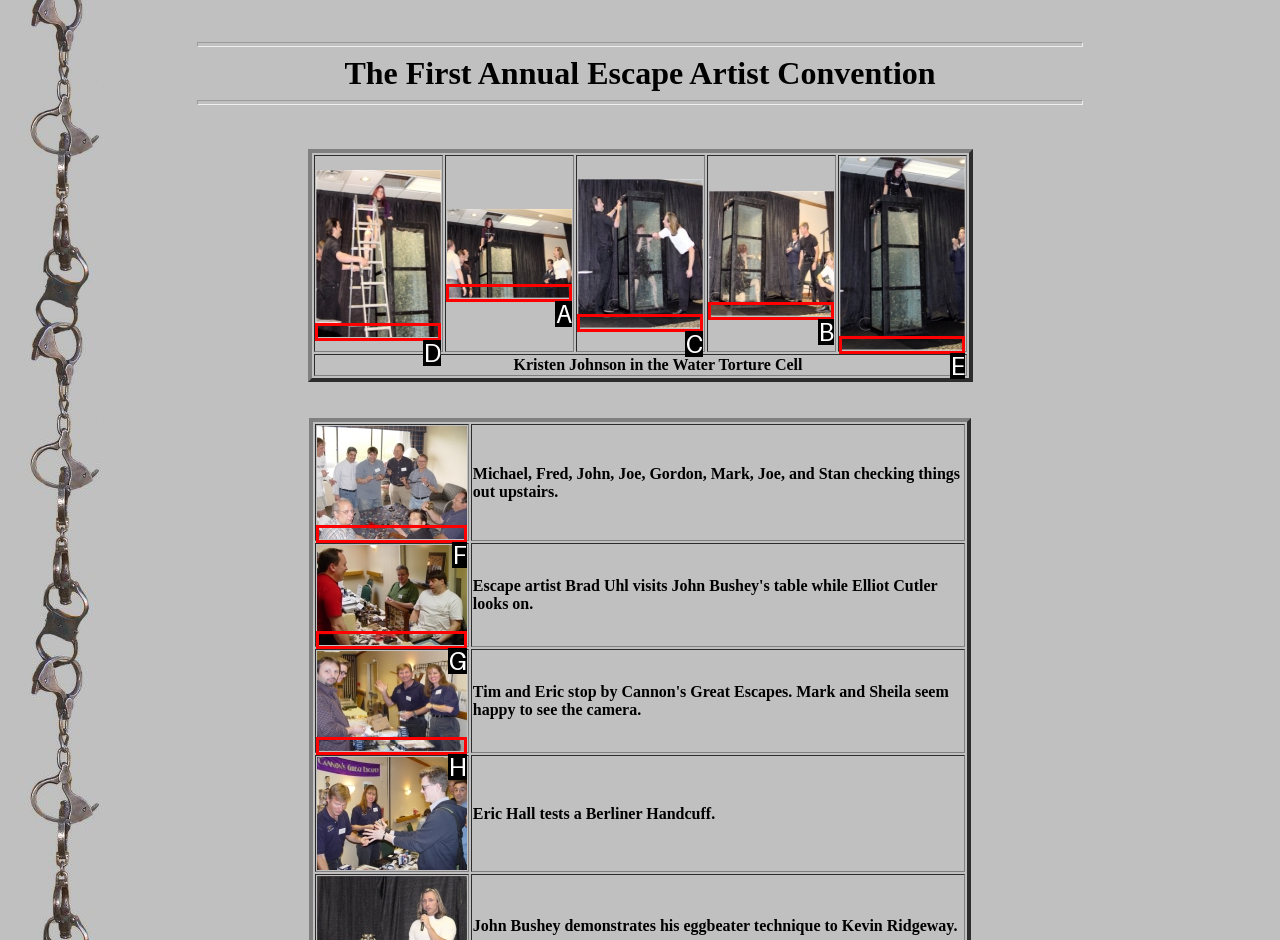Identify the HTML element that corresponds to the description: alt="Bedroom Action" Provide the letter of the correct option directly.

F